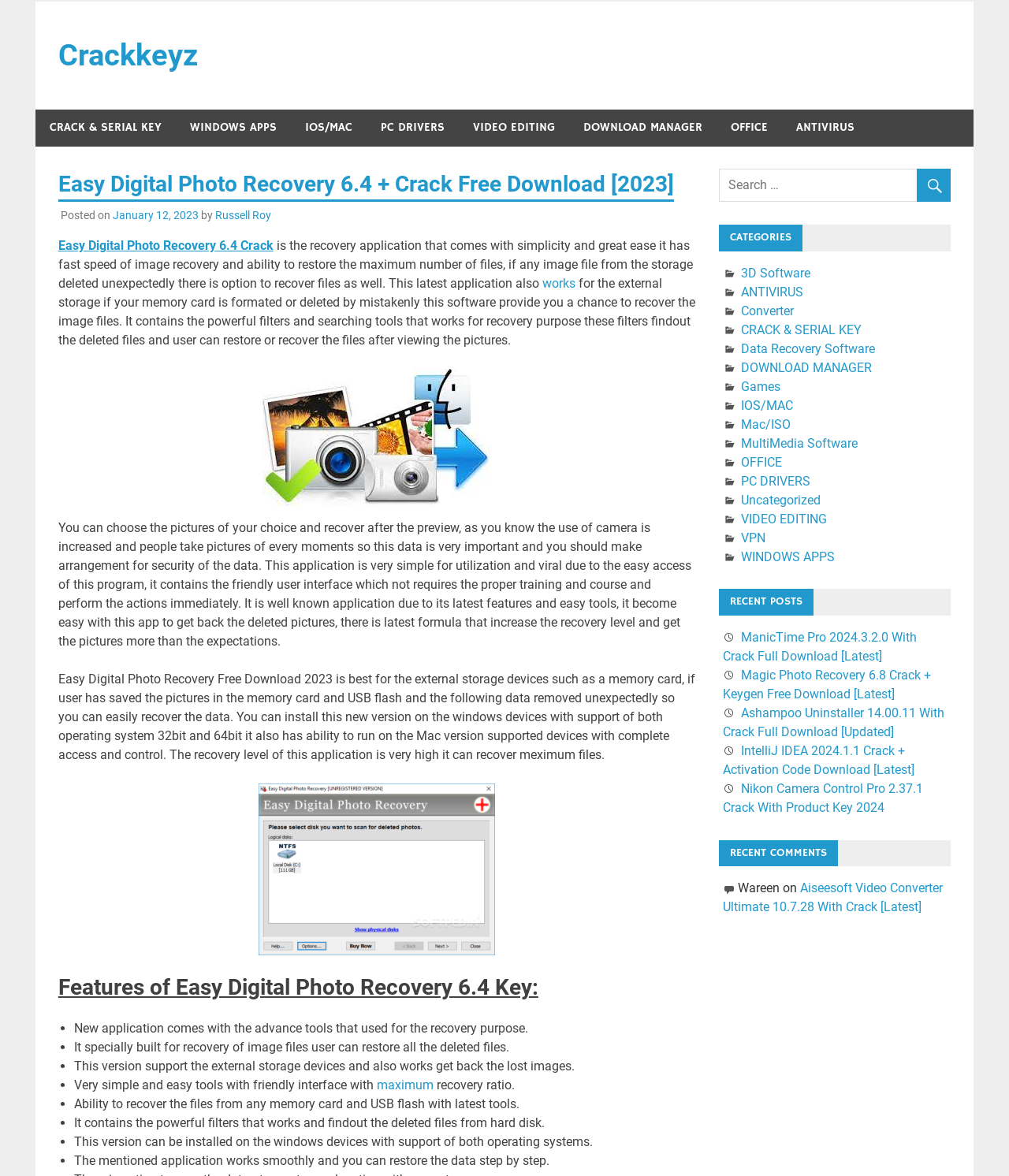Please determine the bounding box coordinates of the element to click in order to execute the following instruction: "Search for something". The coordinates should be four float numbers between 0 and 1, specified as [left, top, right, bottom].

[0.712, 0.144, 0.942, 0.172]